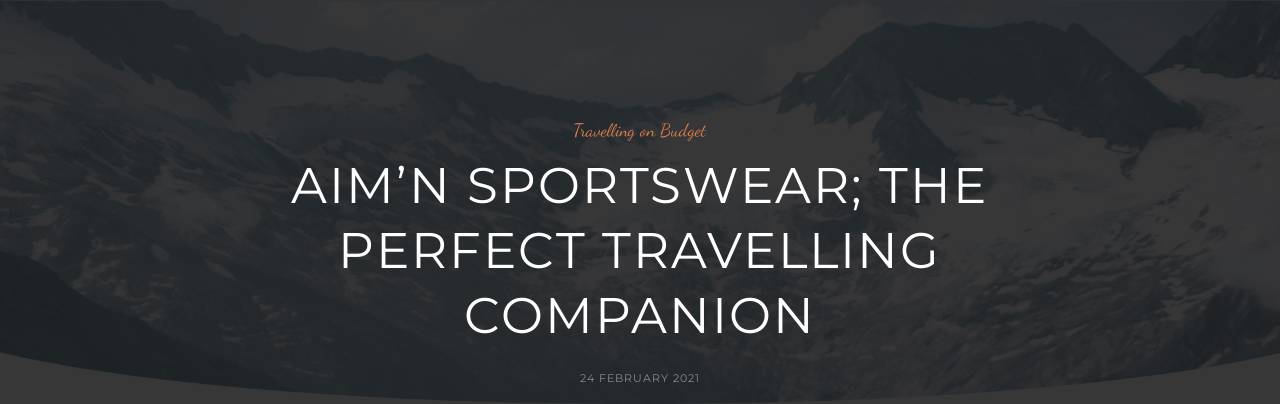Illustrate the scene in the image with a detailed description.

This visually striking image serves as the header for an article titled "Aim’n Sportswear; The Perfect Travelling Companion." The design features a captivating mountain backdrop that invokes a sense of adventure and exploration, complementing the theme of travel. The elegant typography emphasizes the article’s title in bold, white letters, ensuring readability against the darker hues of the mountain landscape. Above the main title is a smaller subtitle, "Travelling on Budget," positioned in a lighter font, which hints at the article's focus on affordable travel options. At the bottom, the date "24 FEBRUARY 2021" is displayed, providing context for when the content was published. This image encapsulates the essence of combining functionality and style in sportswear for travelers.